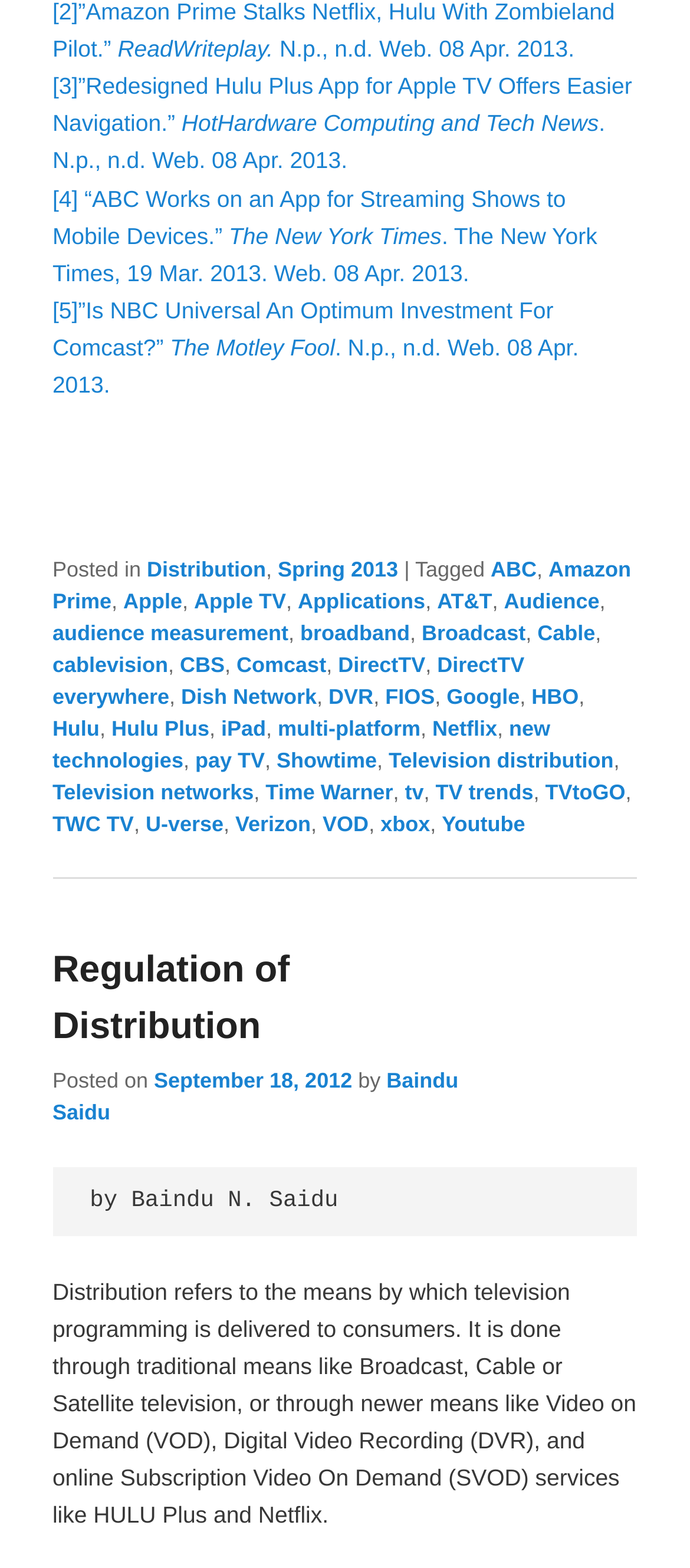What is the name of the online subscription video on demand service mentioned?
Please respond to the question with a detailed and thorough explanation.

The webpage mentions HULU Plus and Netflix as examples of online subscription video on demand services, which are newer means of delivering television programming to consumers.